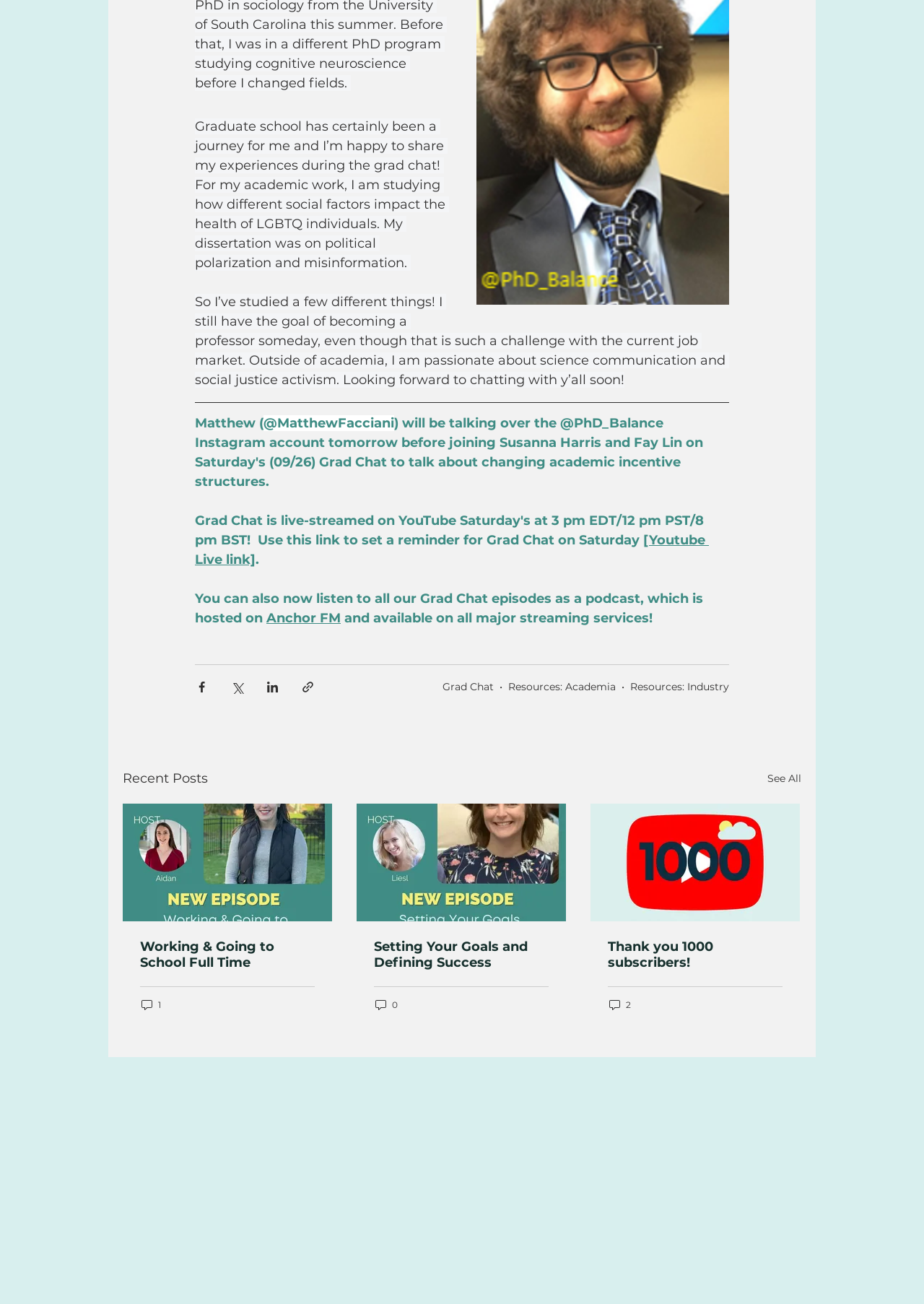From the given element description: "parent_node: Thank you 1000 subscribers!", find the bounding box for the UI element. Provide the coordinates as four float numbers between 0 and 1, in the order [left, top, right, bottom].

[0.639, 0.616, 0.866, 0.707]